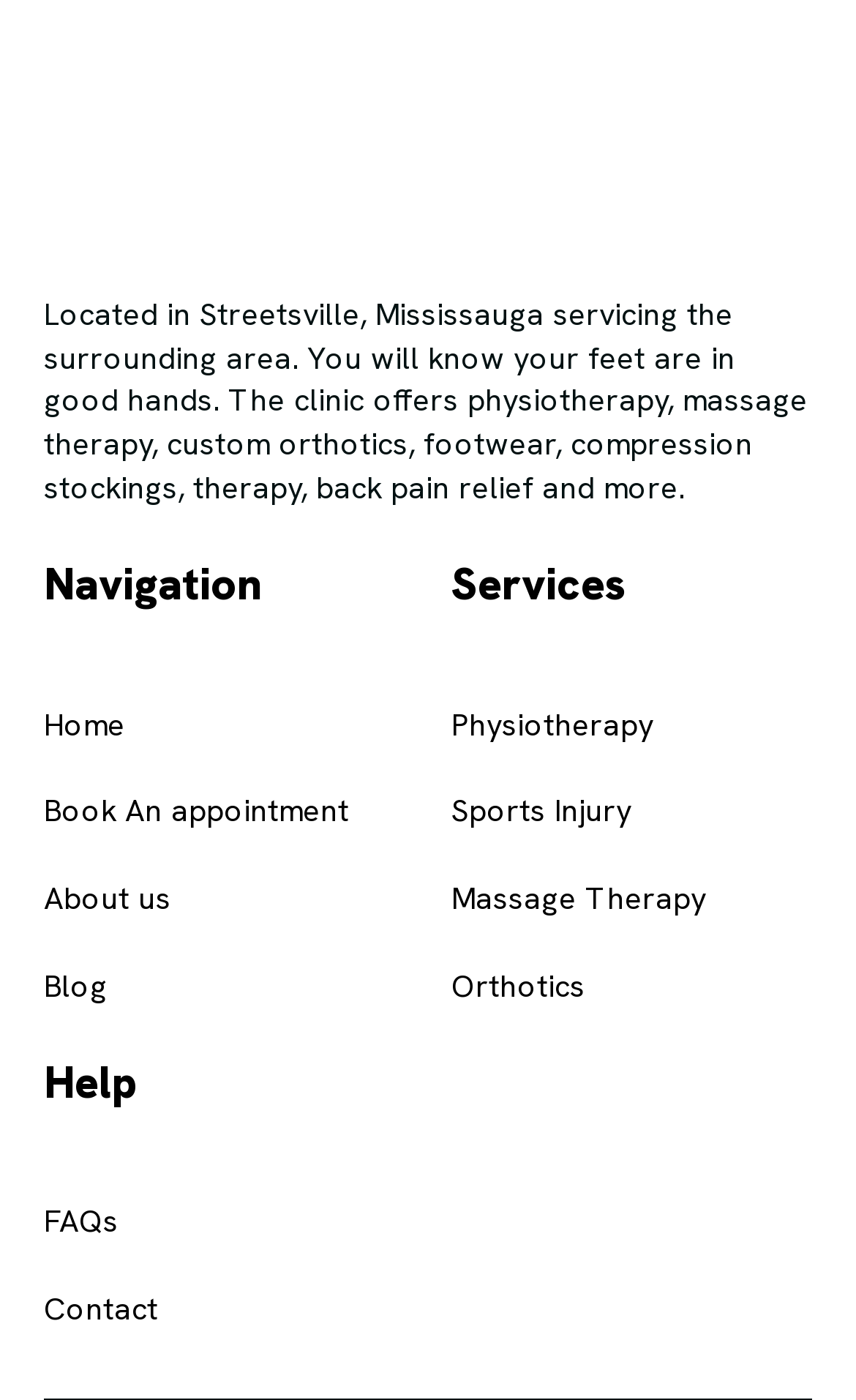Can you find the bounding box coordinates for the element to click on to achieve the instruction: "Learn about physiotherapy services"?

[0.527, 0.503, 0.763, 0.534]